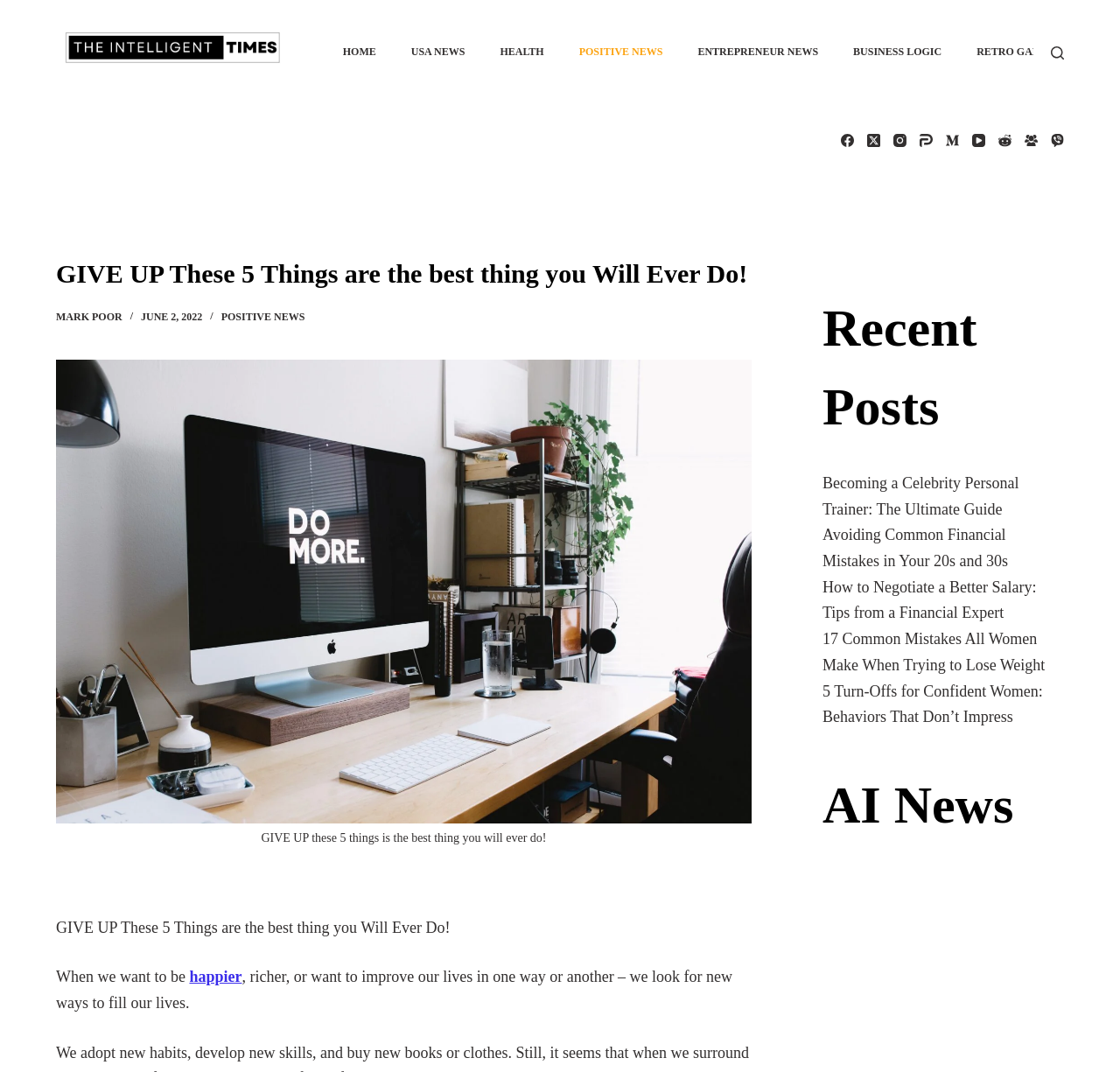Find the bounding box coordinates of the clickable area required to complete the following action: "Visit the 'POSITIVE NEWS' page".

[0.501, 0.0, 0.607, 0.098]